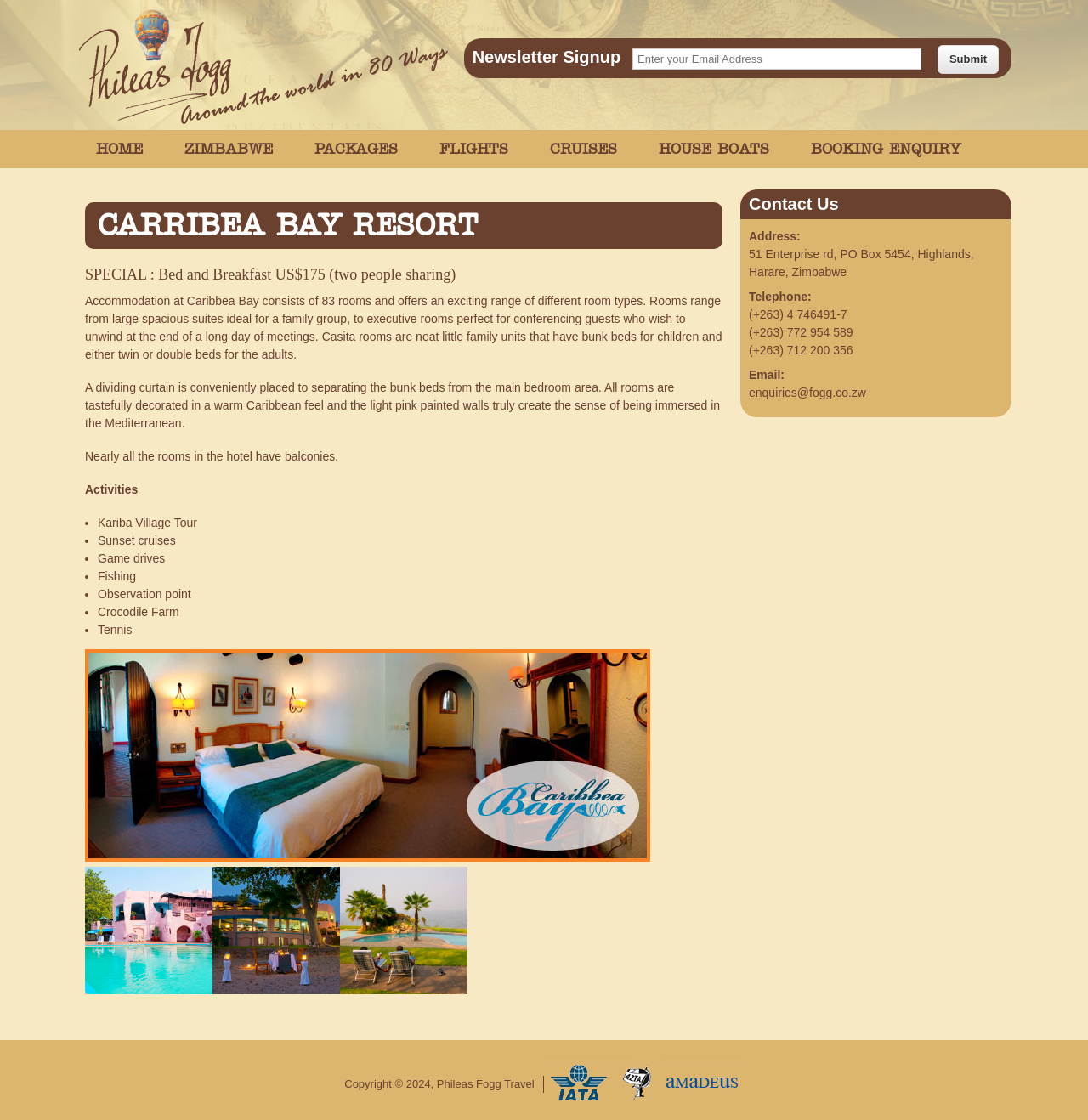What type of accommodation does Caribbea Bay Resort offer?
Based on the image, give a concise answer in the form of a single word or short phrase.

83 rooms